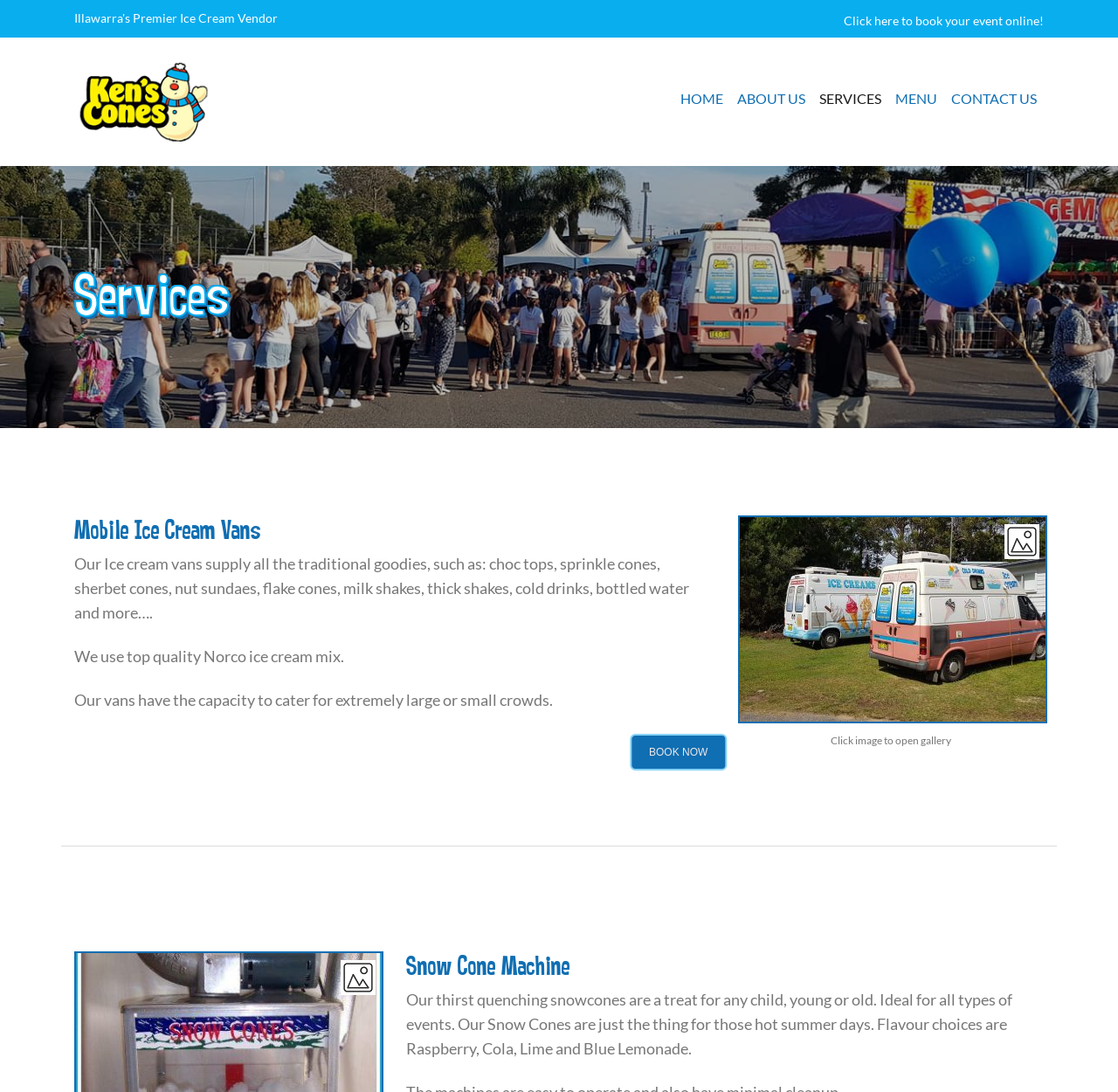Given the description: "Eric W. Wenzel, Retired", determine the bounding box coordinates of the UI element. The coordinates should be formatted as four float numbers between 0 and 1, [left, top, right, bottom].

None